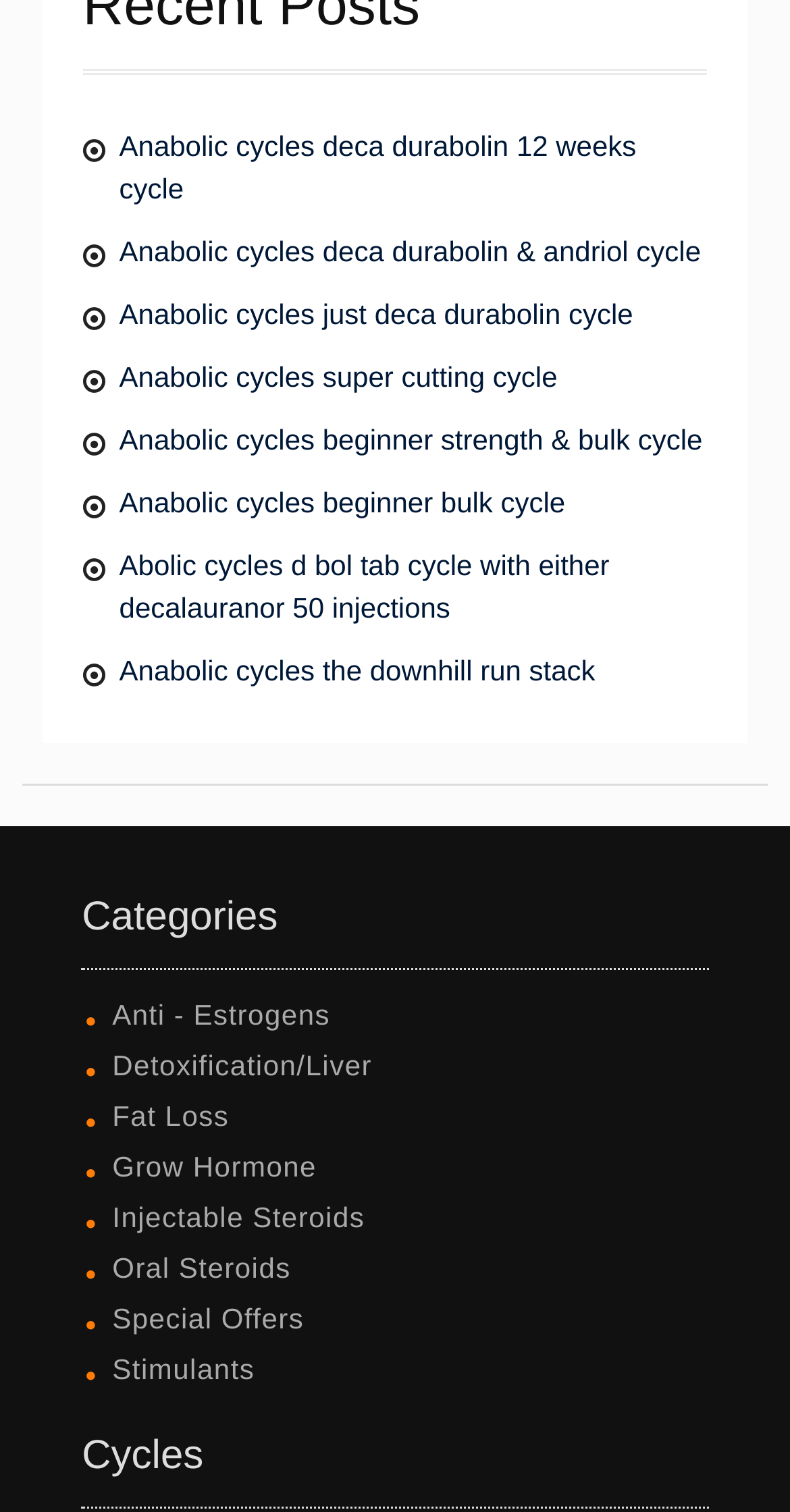What is the first sub-link under the 'Categories' section?
Respond with a short answer, either a single word or a phrase, based on the image.

Anti-Estrogens